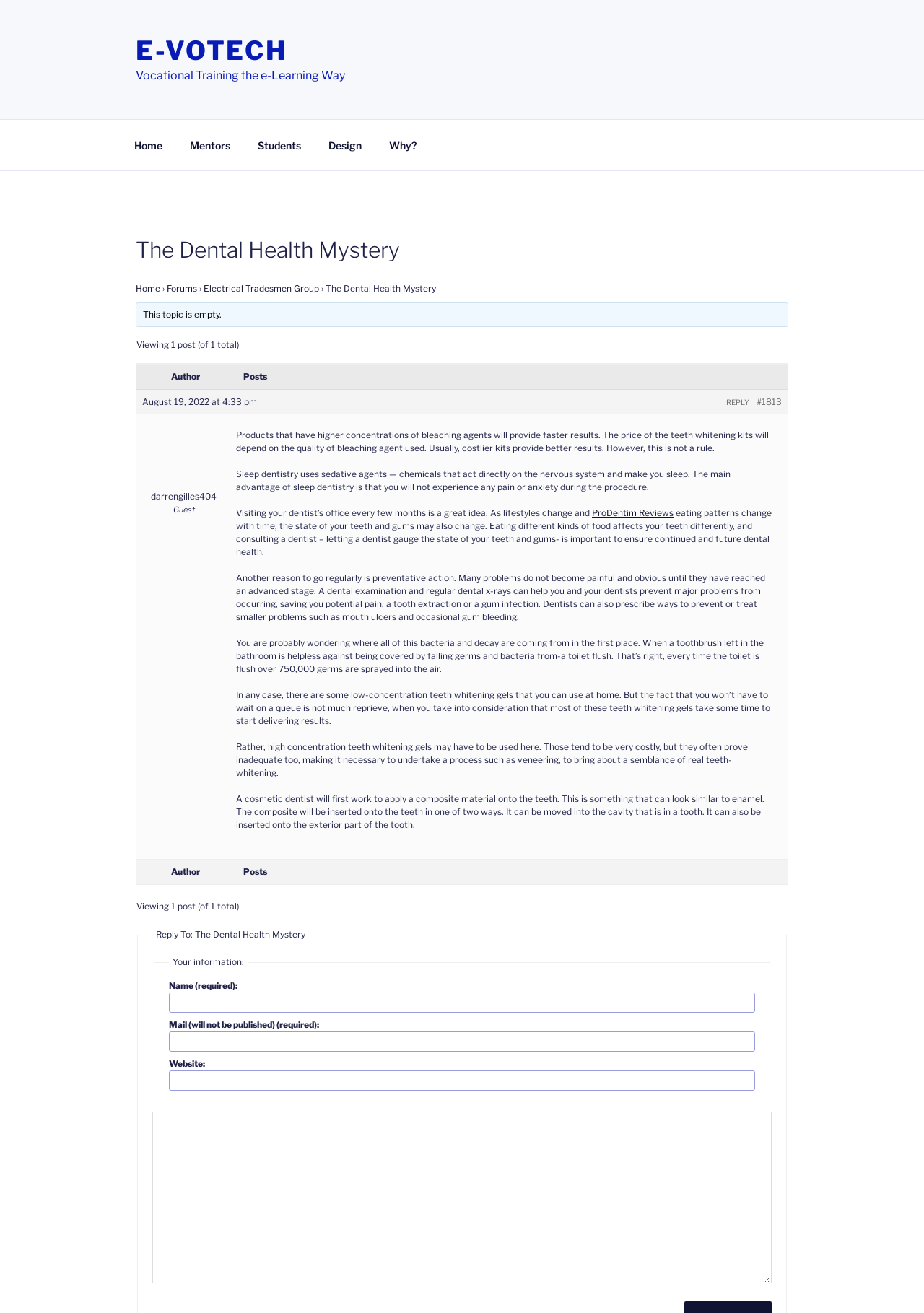What is the advantage of sleep dentistry?
Refer to the image and provide a detailed answer to the question.

The advantage of sleep dentistry can be found in the text 'The main advantage of sleep dentistry is that you will not experience any pain or anxiety during the procedure.' This suggests that the primary benefit of sleep dentistry is that it eliminates pain and anxiety during the procedure.